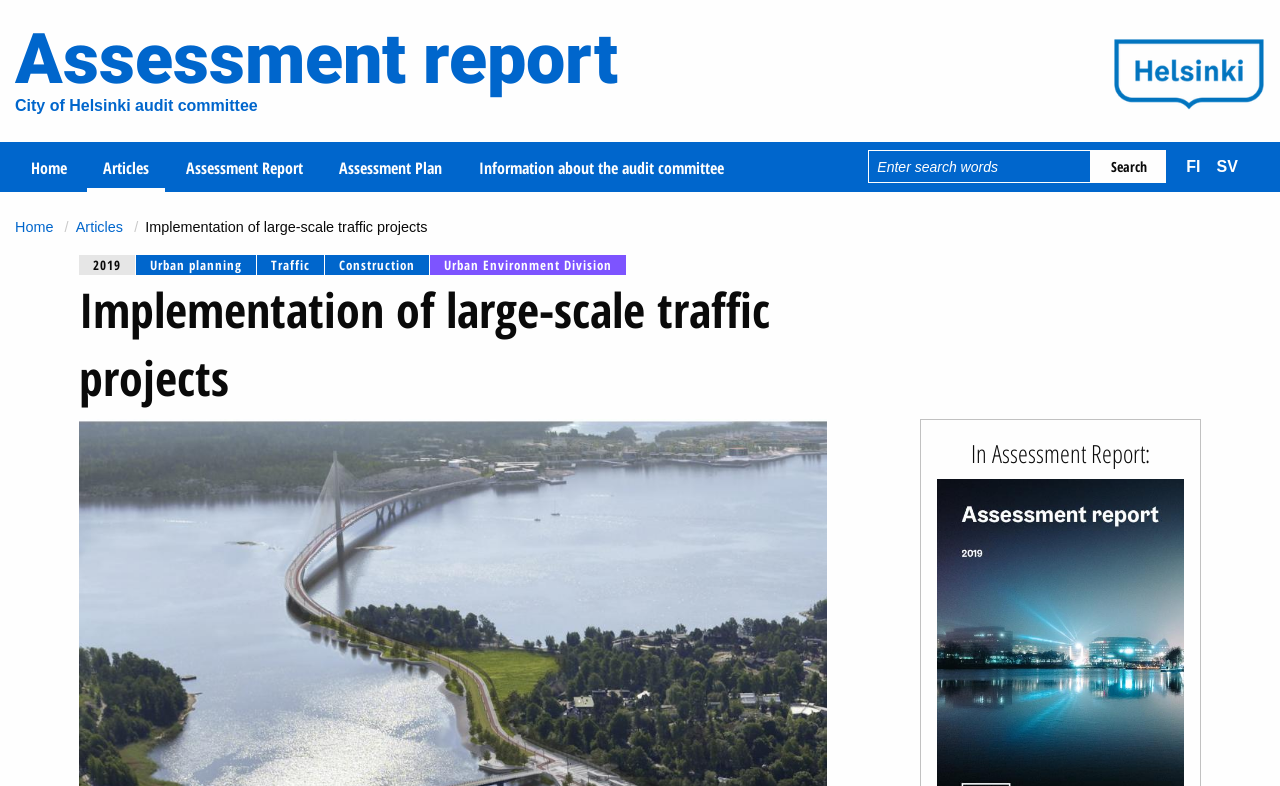Using the provided element description, identify the bounding box coordinates as (top-left x, top-left y, bottom-right x, bottom-right y). Ensure all values are between 0 and 1. Description: Urban Environment Division

[0.336, 0.324, 0.489, 0.35]